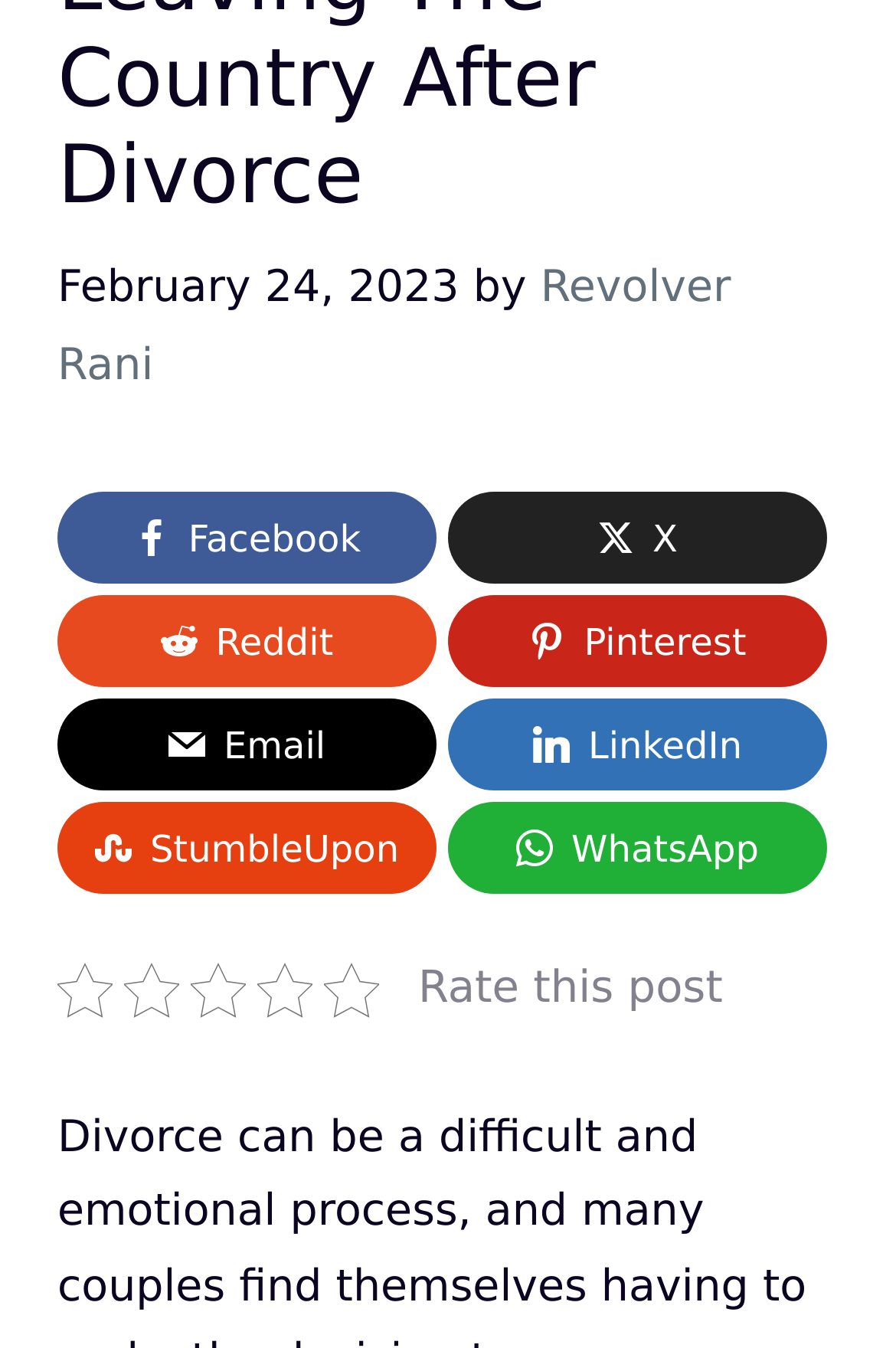What is the position of the Facebook sharing option?
Refer to the image and provide a concise answer in one word or phrase.

Top left